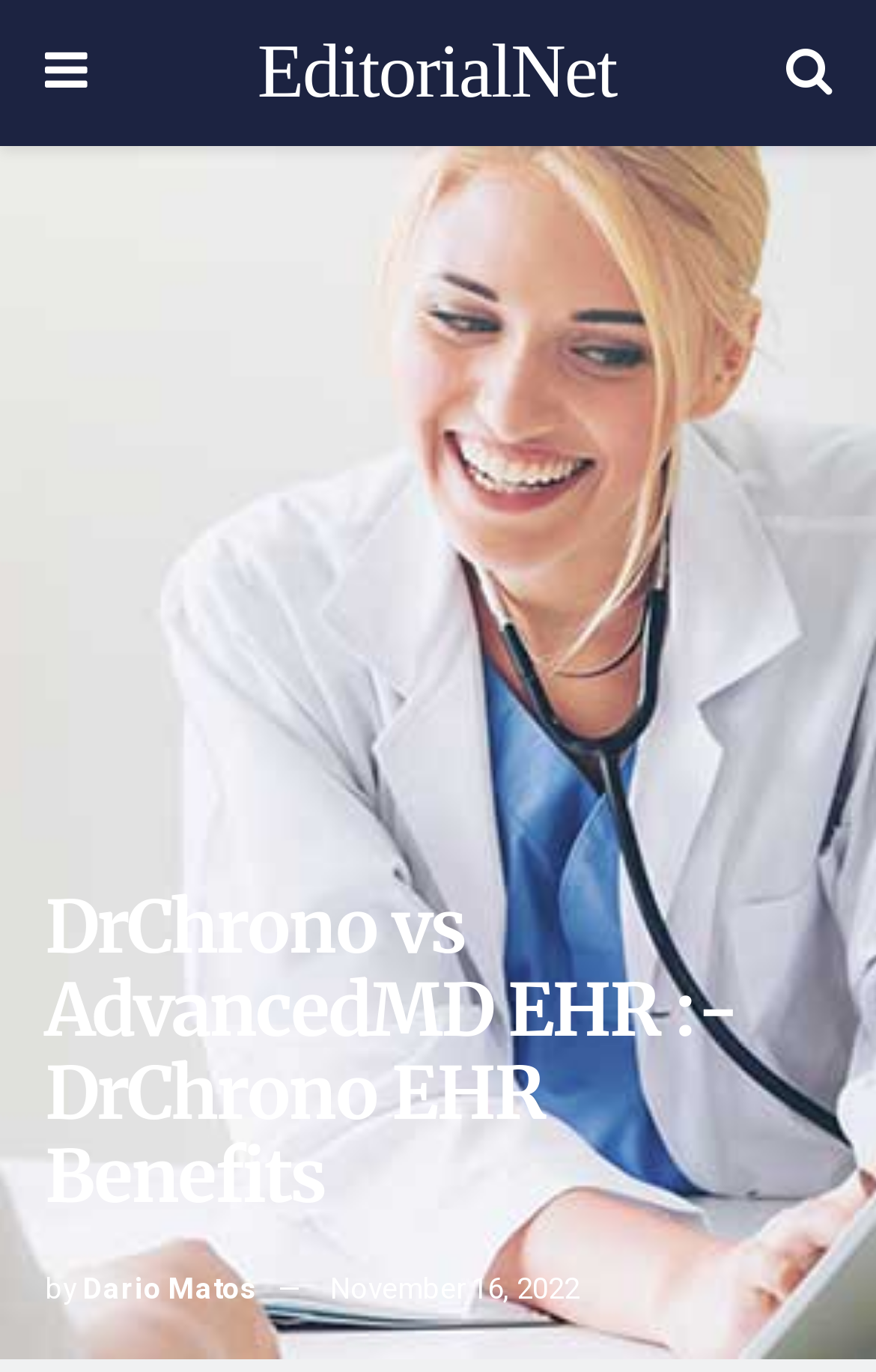Offer a thorough description of the webpage.

The webpage appears to be a comparison article between DrChrono and AdvancedMD EHR, with a focus on the benefits of DrChrono EHR. At the top left corner, there is a link with a icon represented by '\uf0c9'. Next to it, in the top center, is a link to "EditorialNet". On the top right corner, there is another link with an icon represented by '\uf002'.

Below these links, there is a main heading that spans across the top section of the page, reading "DrChrono vs AdvancedMD EHR :- DrChrono EHR Benefits". This heading is centered and takes up most of the width of the page.

At the bottom left corner, there is a static text "by" followed by a link to the author's name, "Dario Matos". To the right of the author's name, there is a link to the publication date, "November 16, 2022".